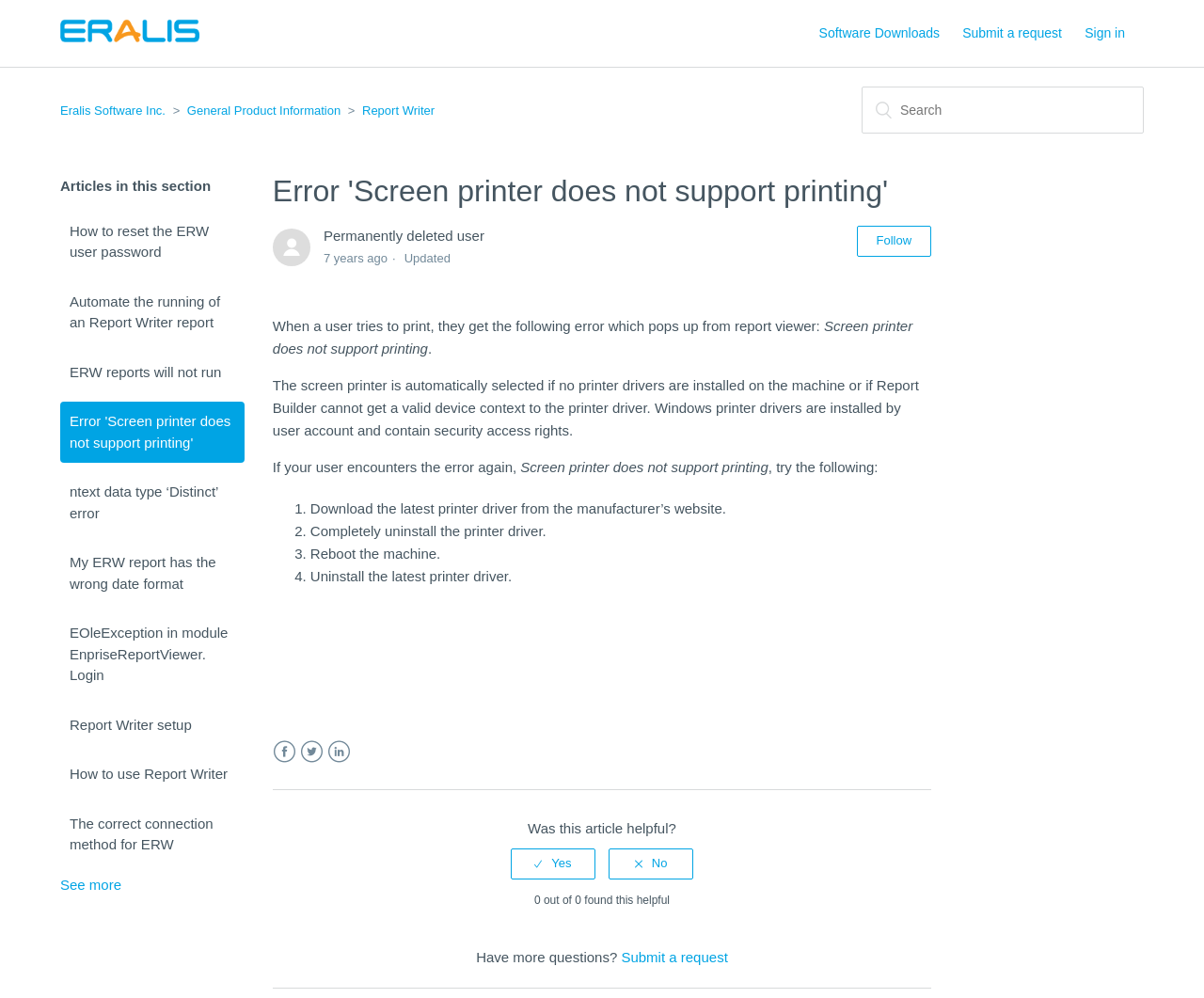How many links are there in the 'Articles in this section' section?
Based on the image, provide a one-word or brief-phrase response.

13